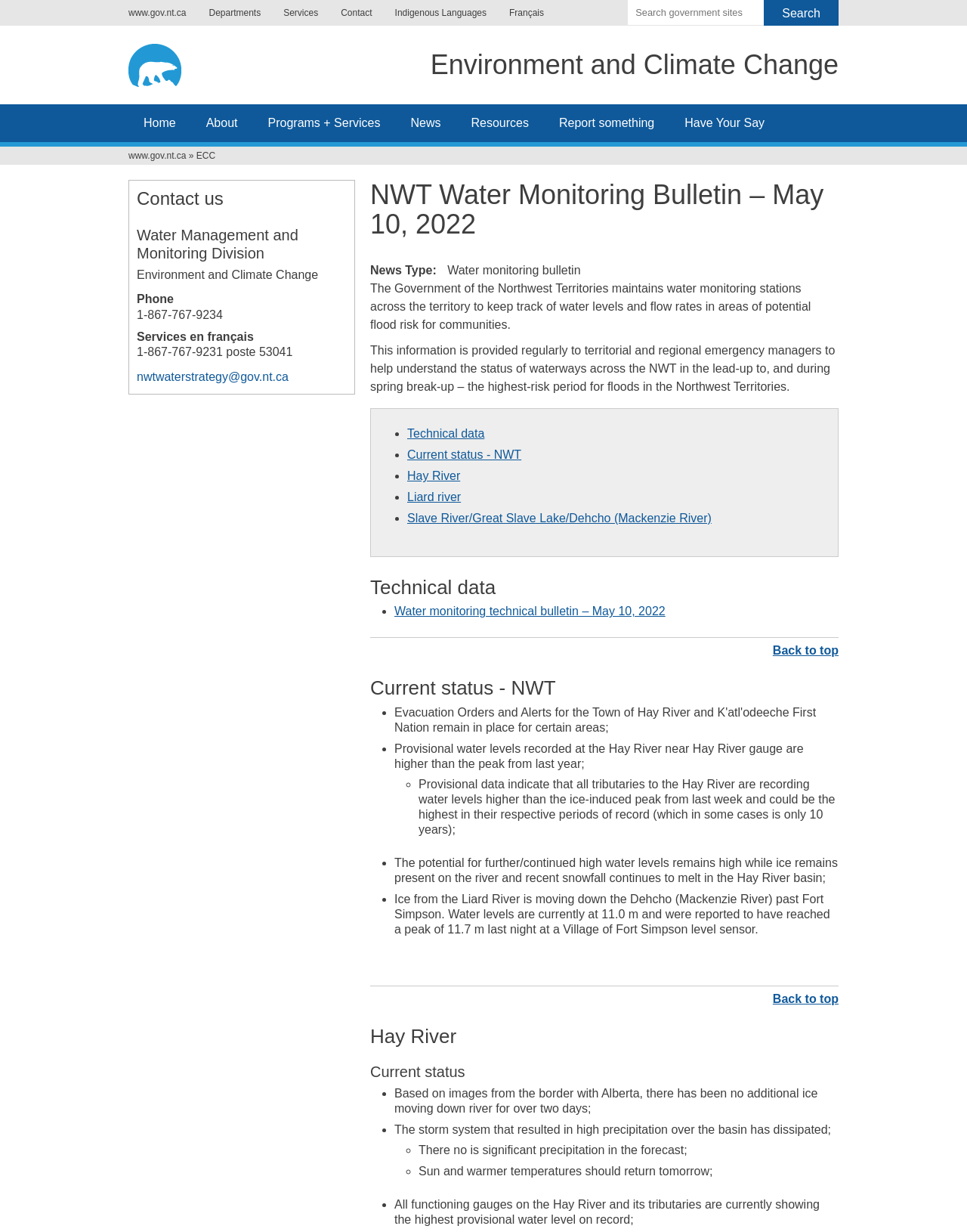From the element description: "Programs + Services", extract the bounding box coordinates of the UI element. The coordinates should be expressed as four float numbers between 0 and 1, in the order [left, top, right, bottom].

[0.261, 0.085, 0.409, 0.115]